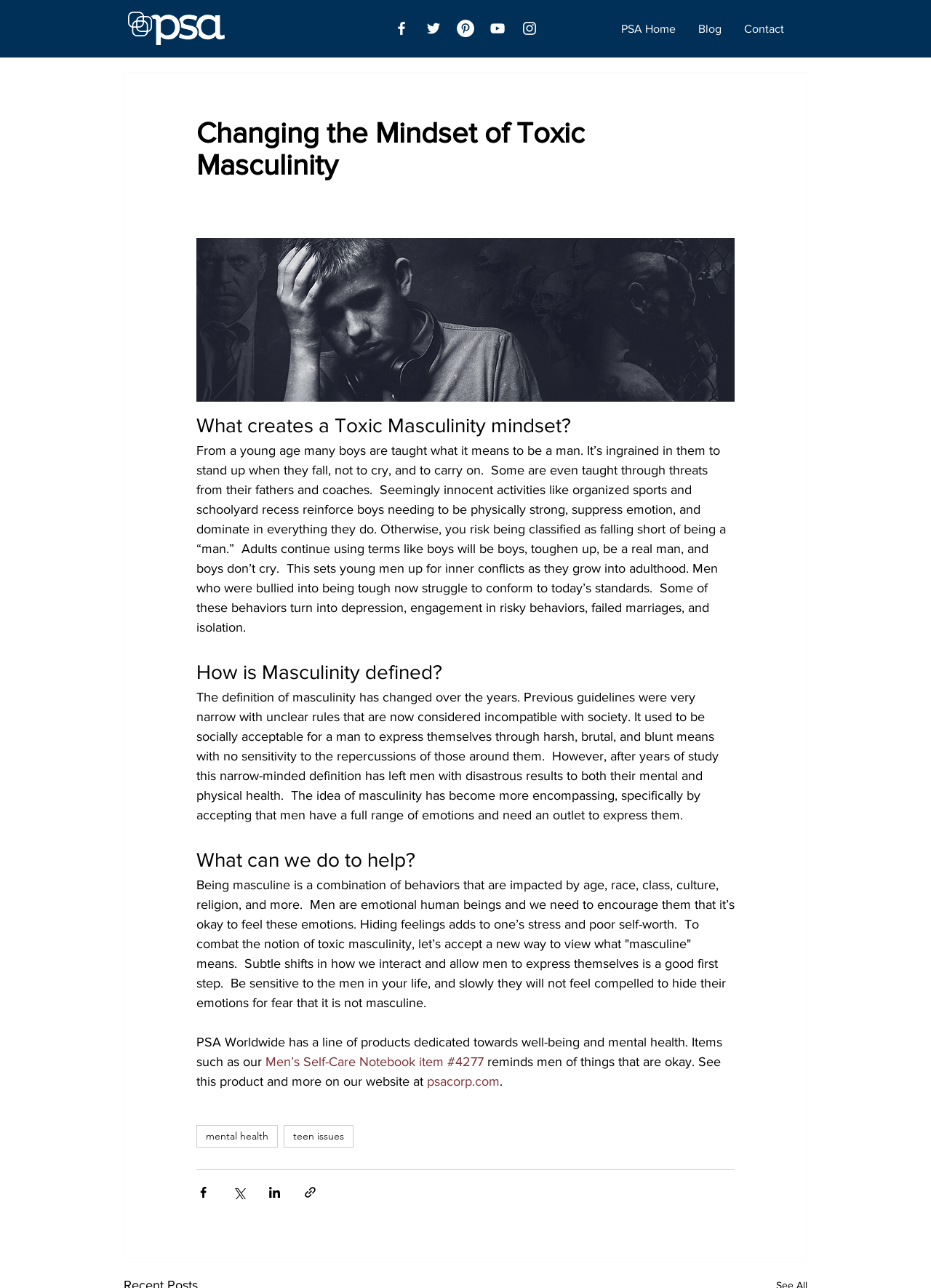Answer succinctly with a single word or phrase:
What can be done to help men express their emotions?

Encourage them to express emotions